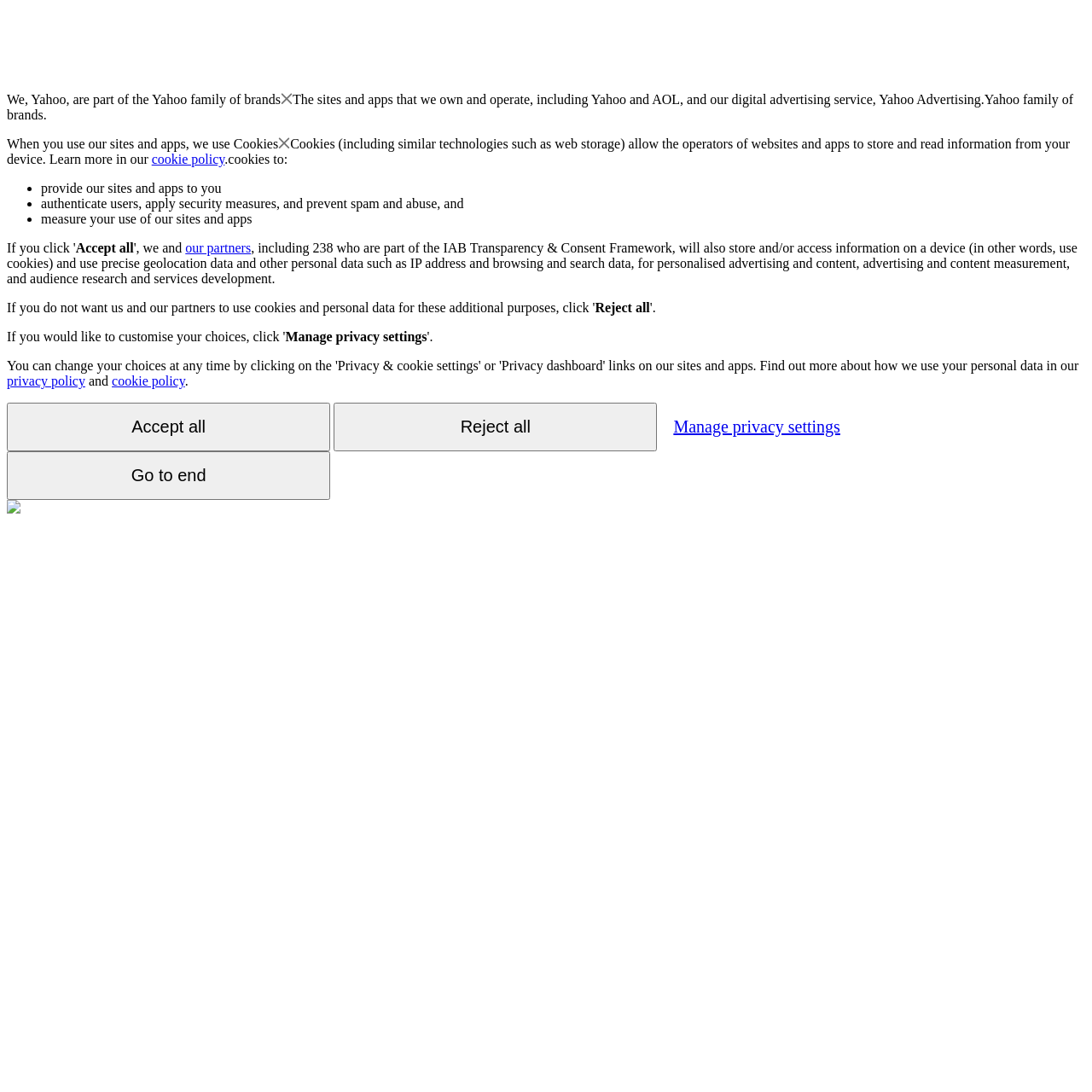Please pinpoint the bounding box coordinates for the region I should click to adhere to this instruction: "View the 'cookie policy'".

[0.102, 0.342, 0.169, 0.355]